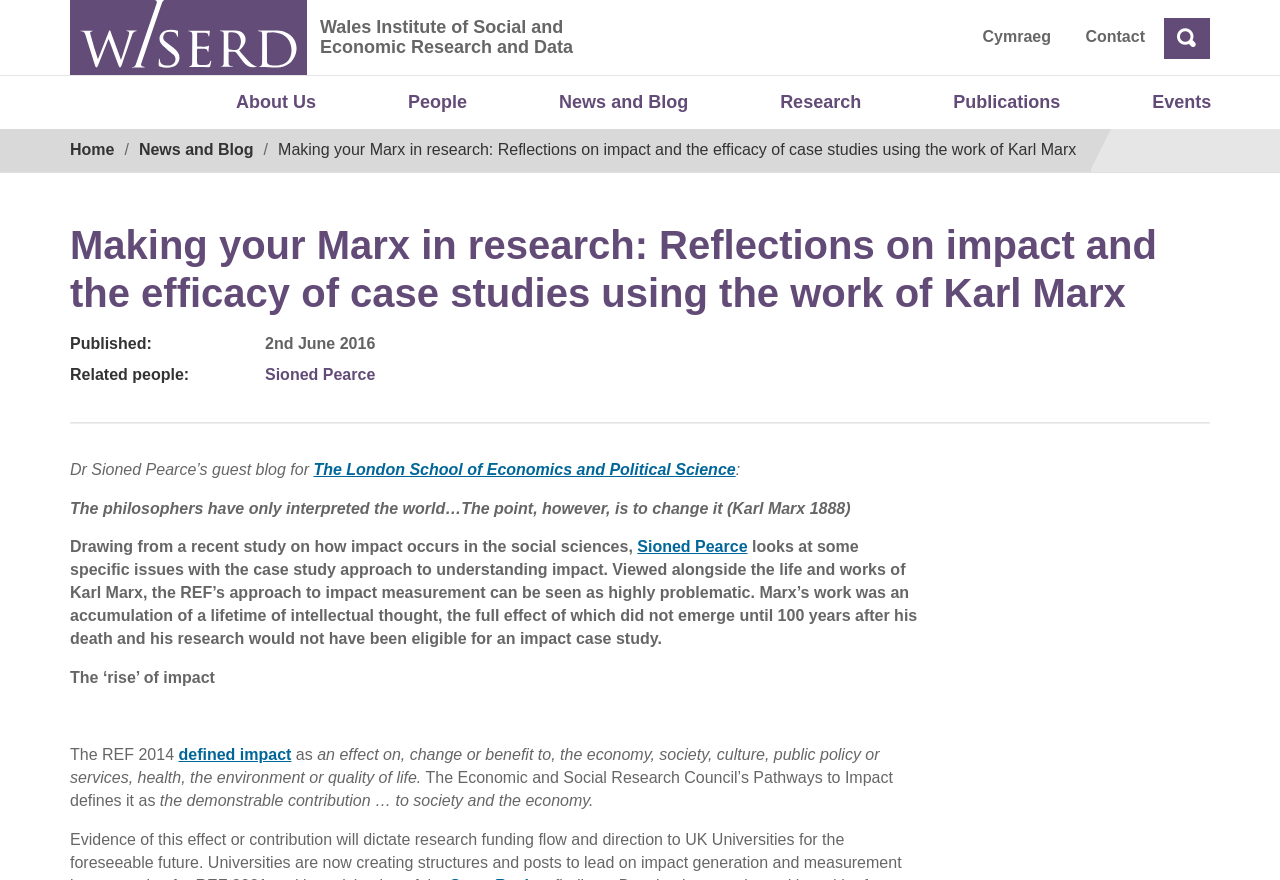Please identify the bounding box coordinates for the region that you need to click to follow this instruction: "Click the logo".

[0.055, 0.0, 0.24, 0.085]